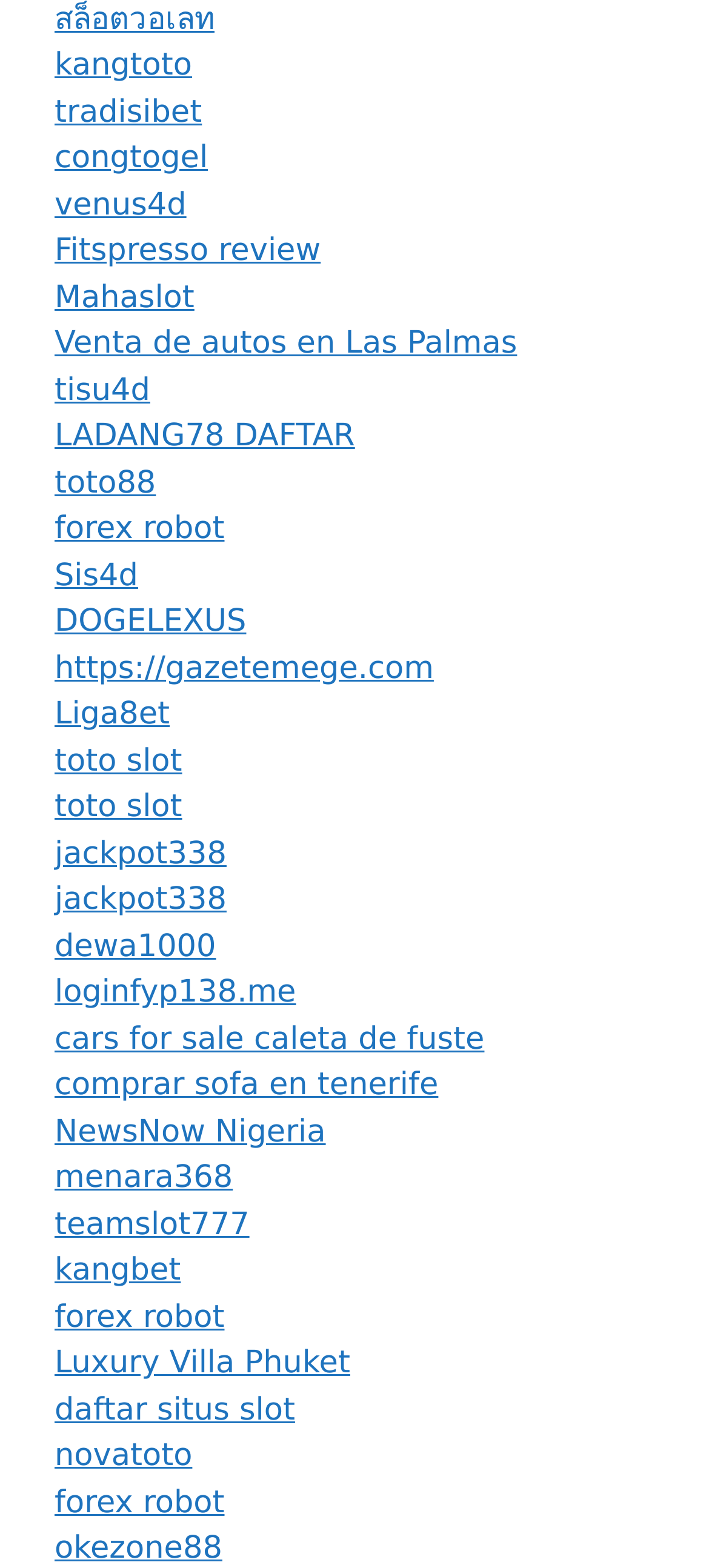Provide a single word or phrase answer to the question: 
What is the first link on the webpage?

สล็อตวอเลท